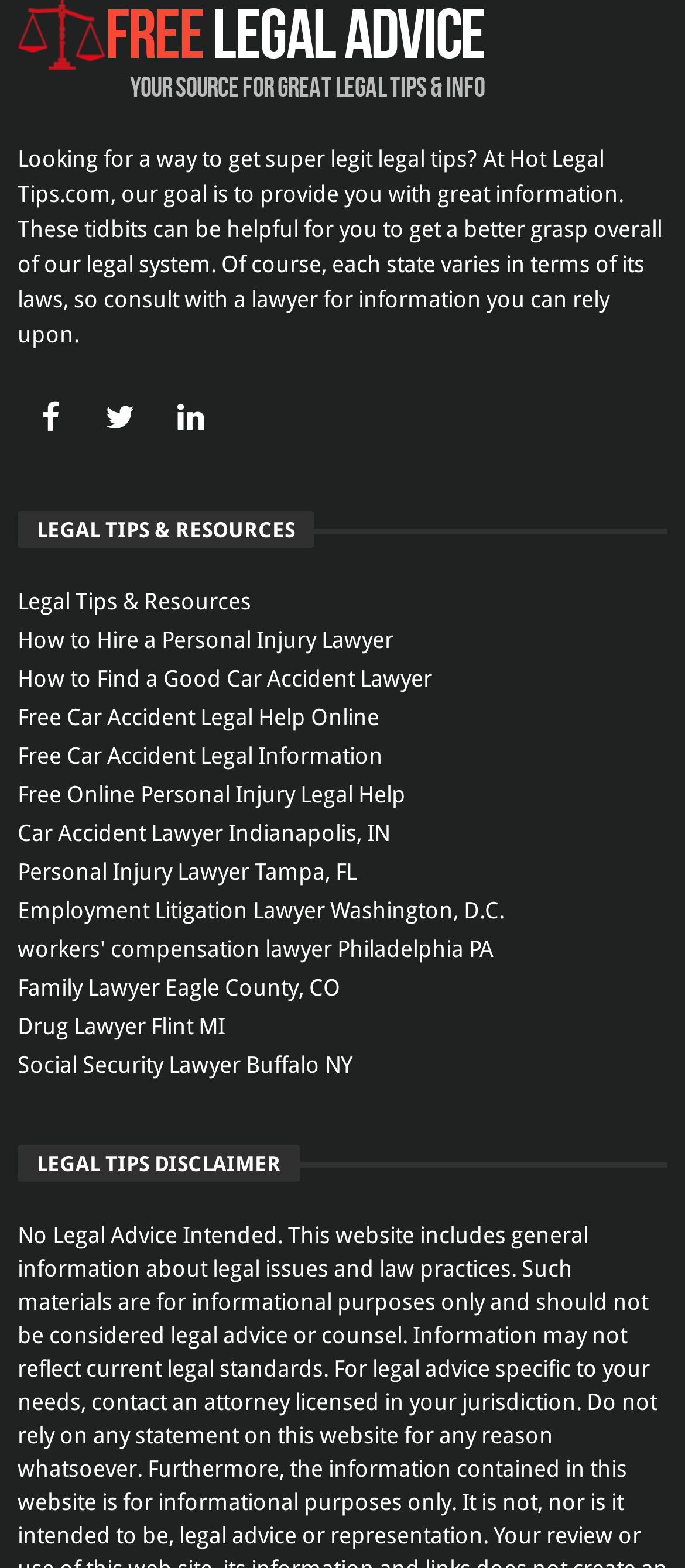What is the topic of the first resource link?
Look at the image and respond with a single word or a short phrase.

Personal Injury Lawyer